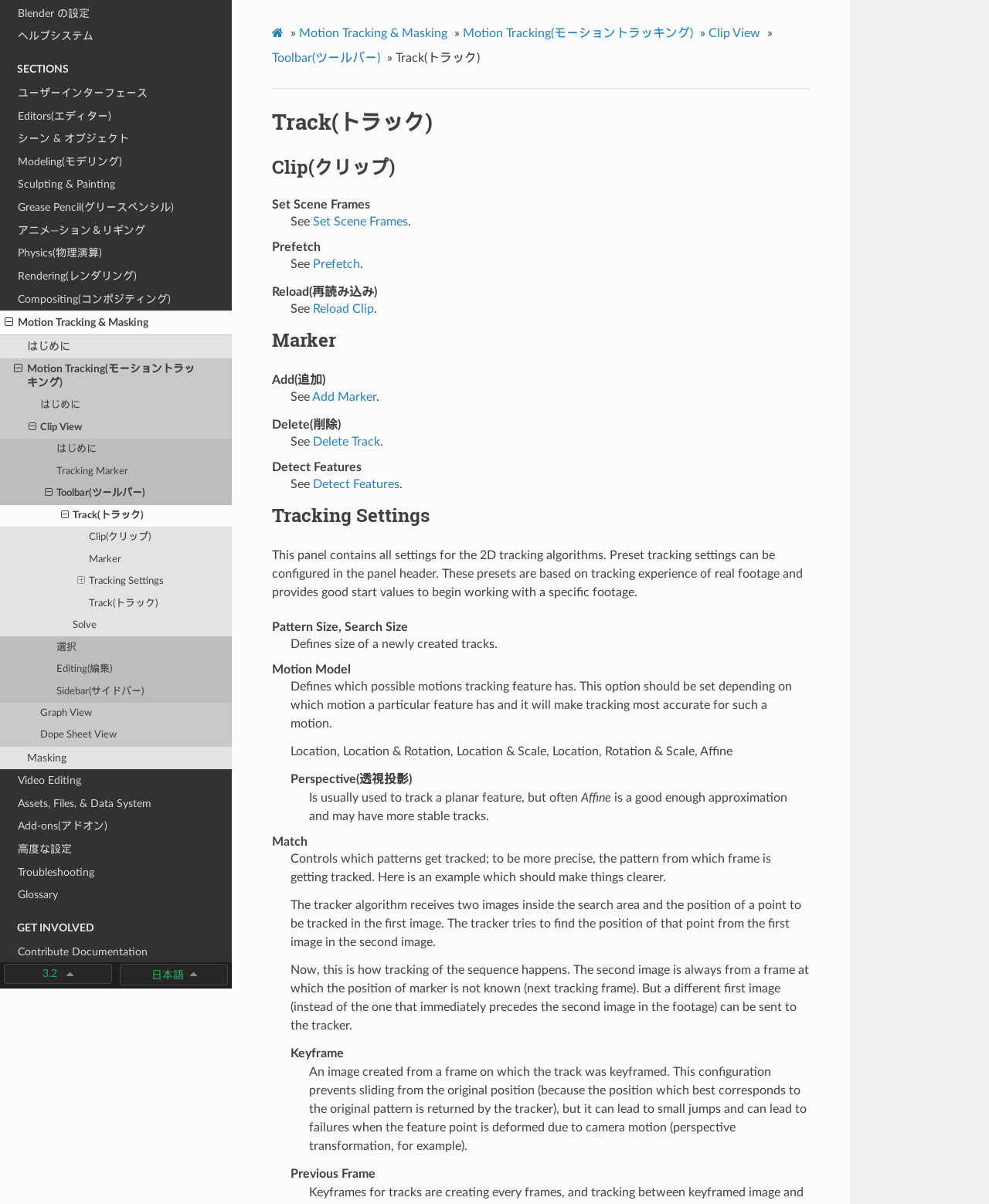Determine the bounding box coordinates for the HTML element described here: "Assets, Files, & Data System".

[0.0, 0.658, 0.234, 0.677]